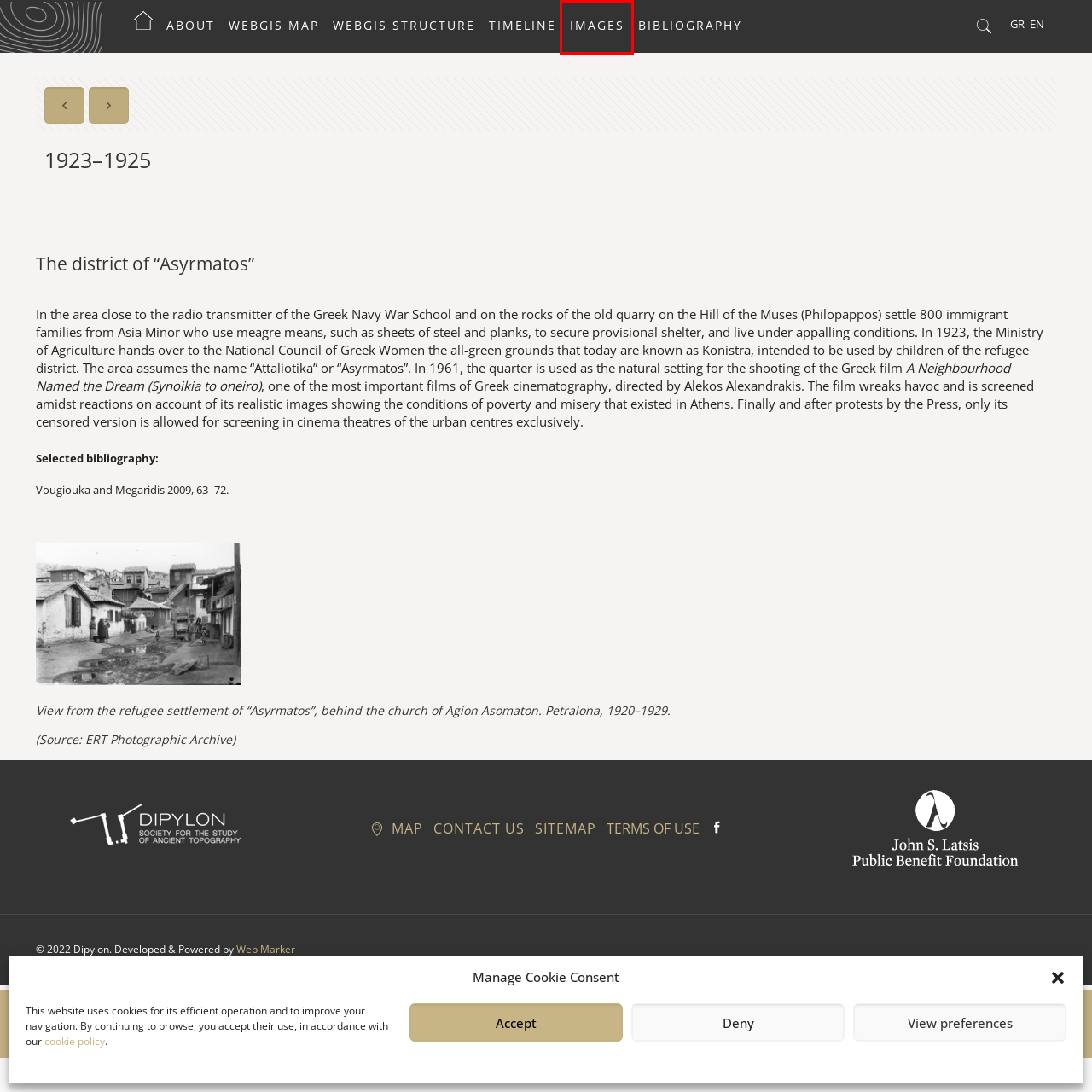Examine the screenshot of the webpage, which includes a red bounding box around an element. Choose the best matching webpage description for the page that will be displayed after clicking the element inside the red bounding box. Here are the candidates:
A. Bibliography | Athens Western Hills
B. 1924 | Athens Western Hills
C. ΔΥΤΙΚΟΙ ΛΟΦΟΙ ΑΘΗΝΩΝ
D. Sitemap | Athens Western Hills
E. Images | Athens Western Hills
F. 1916–1917 | Athens Western Hills
G. Timeline | Athens Western Hills
H. Contact us | Athens Western Hills

E